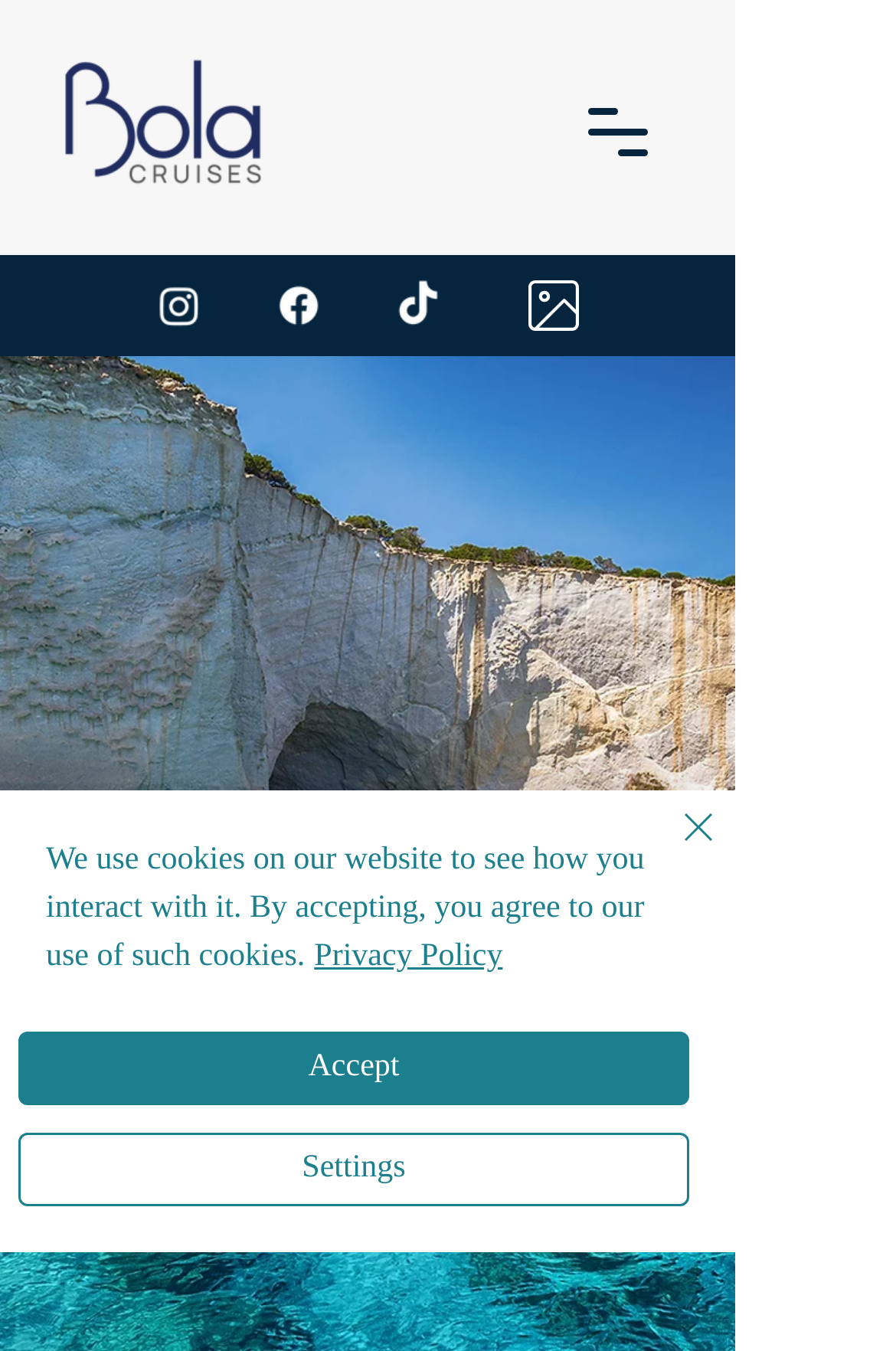Provide the bounding box coordinates of the section that needs to be clicked to accomplish the following instruction: "View Milos - Sarakiniko."

[0.051, 0.76, 0.769, 0.902]